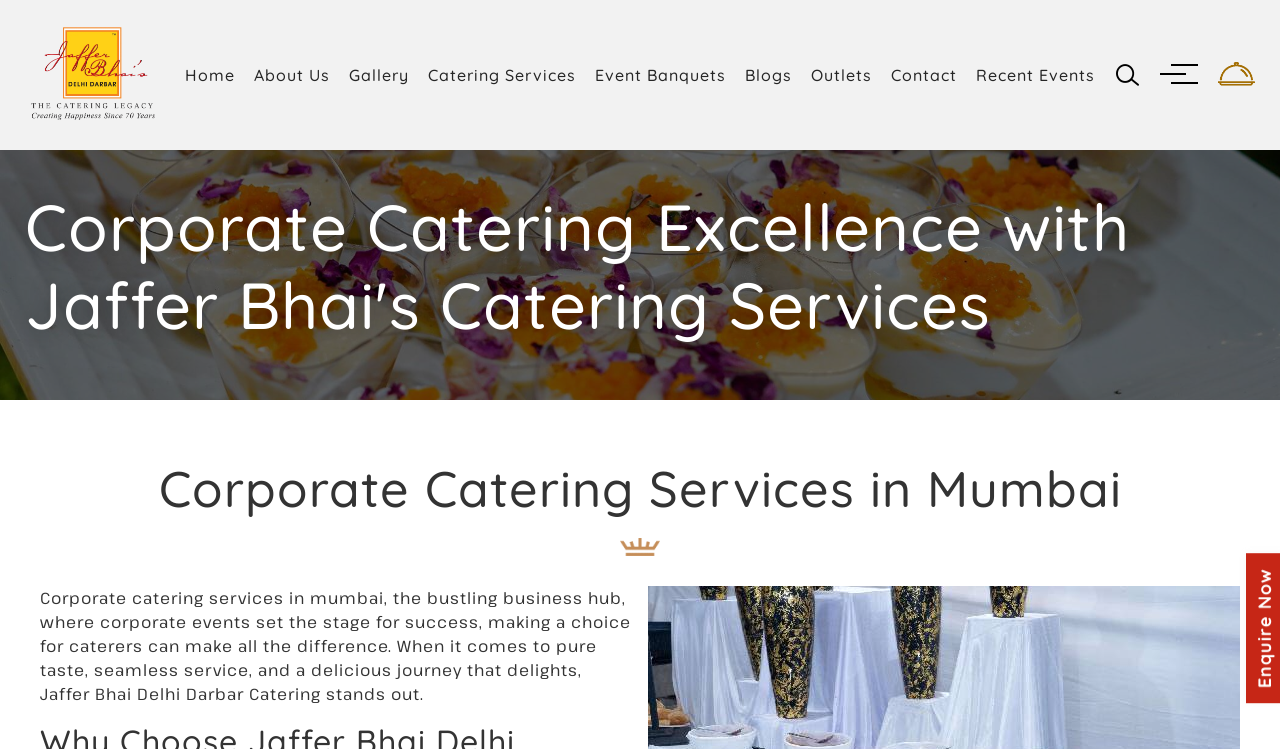Locate the bounding box coordinates of the element that should be clicked to fulfill the instruction: "Click the link to read more about the differences between SSDs and HDDs.".

None